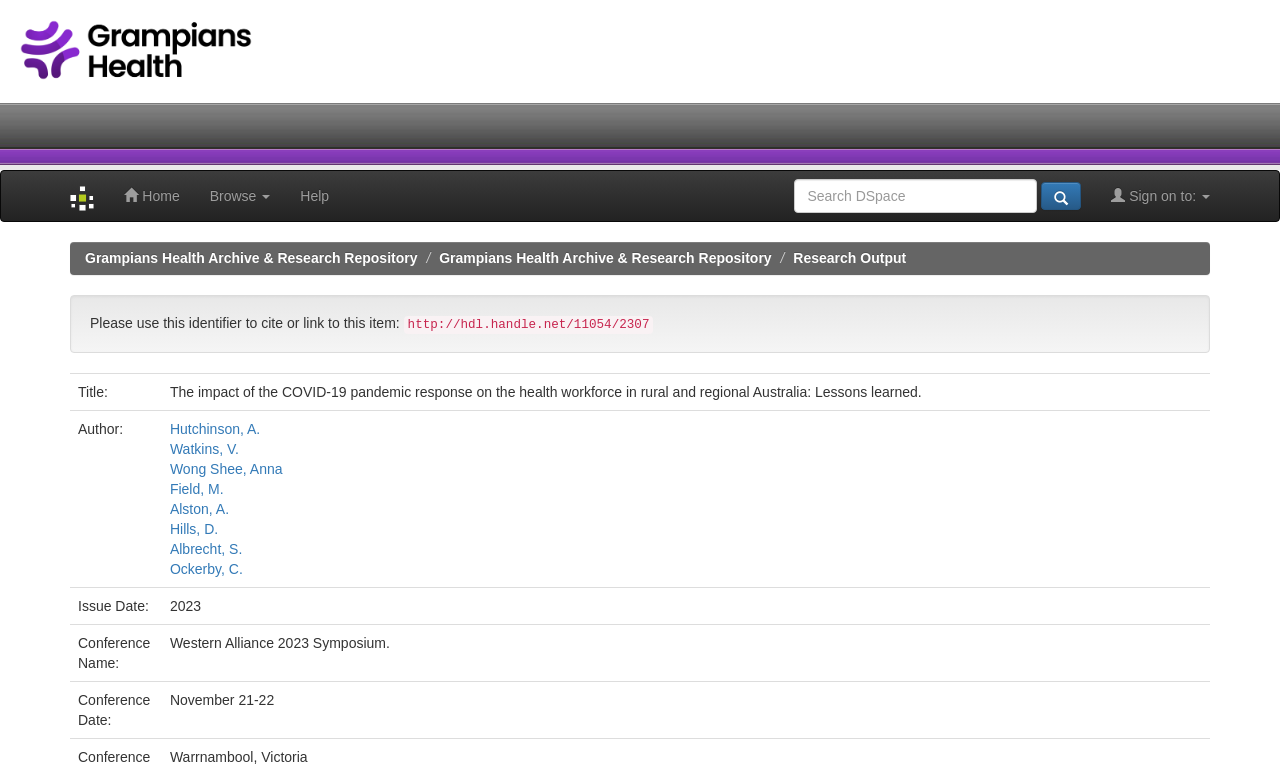Please determine the bounding box coordinates of the area that needs to be clicked to complete this task: 'Search in the repository'. The coordinates must be four float numbers between 0 and 1, formatted as [left, top, right, bottom].

[0.621, 0.233, 0.81, 0.278]